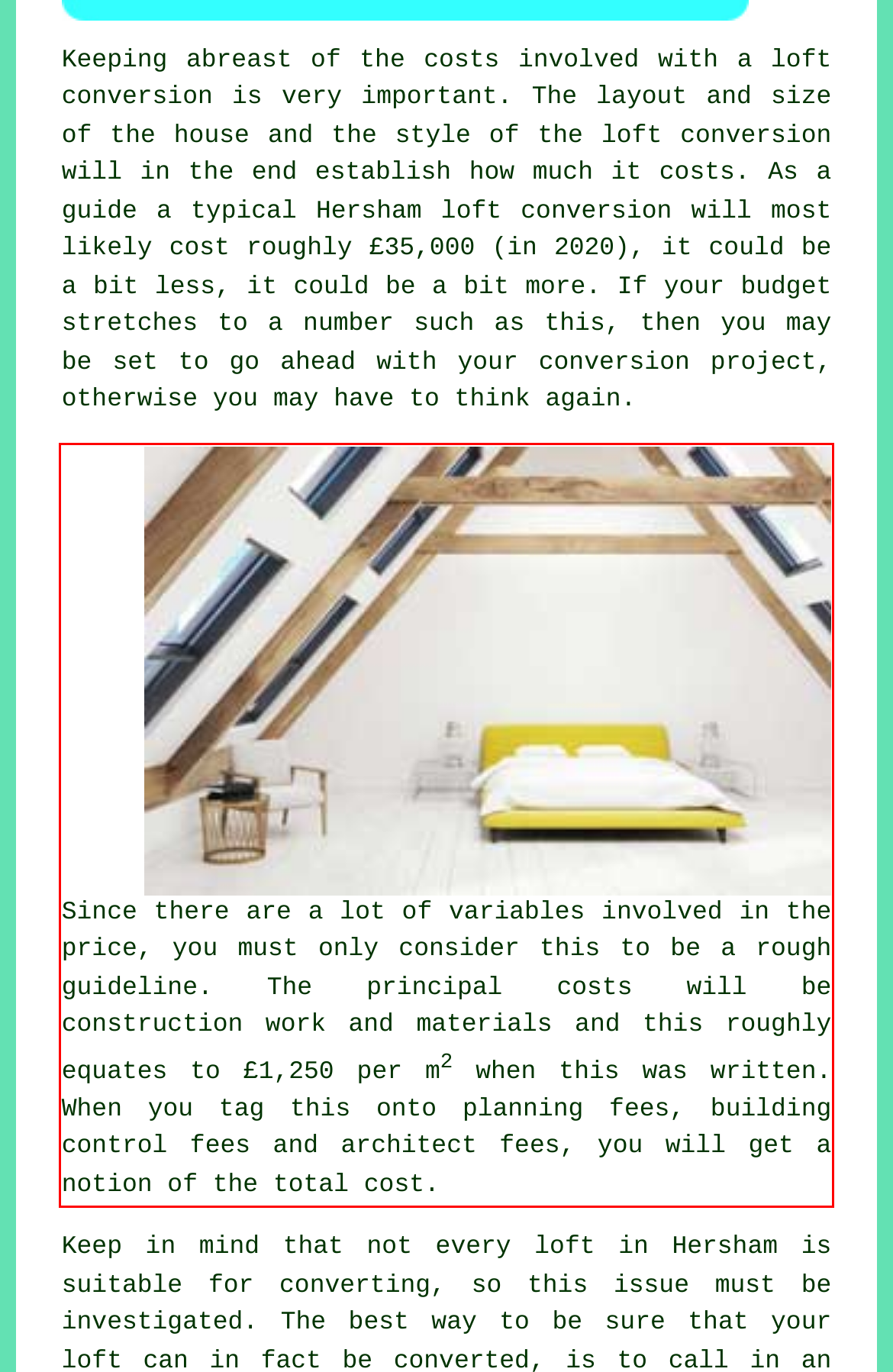You have a screenshot with a red rectangle around a UI element. Recognize and extract the text within this red bounding box using OCR.

Since there are a lot of variables involved in the price, you must only consider this to be a rough guideline. The principal costs will be construction work and materials and this roughly equates to £1,250 per m2 when this was written. When you tag this onto planning fees, building control fees and architect fees, you will get a notion of the total cost.